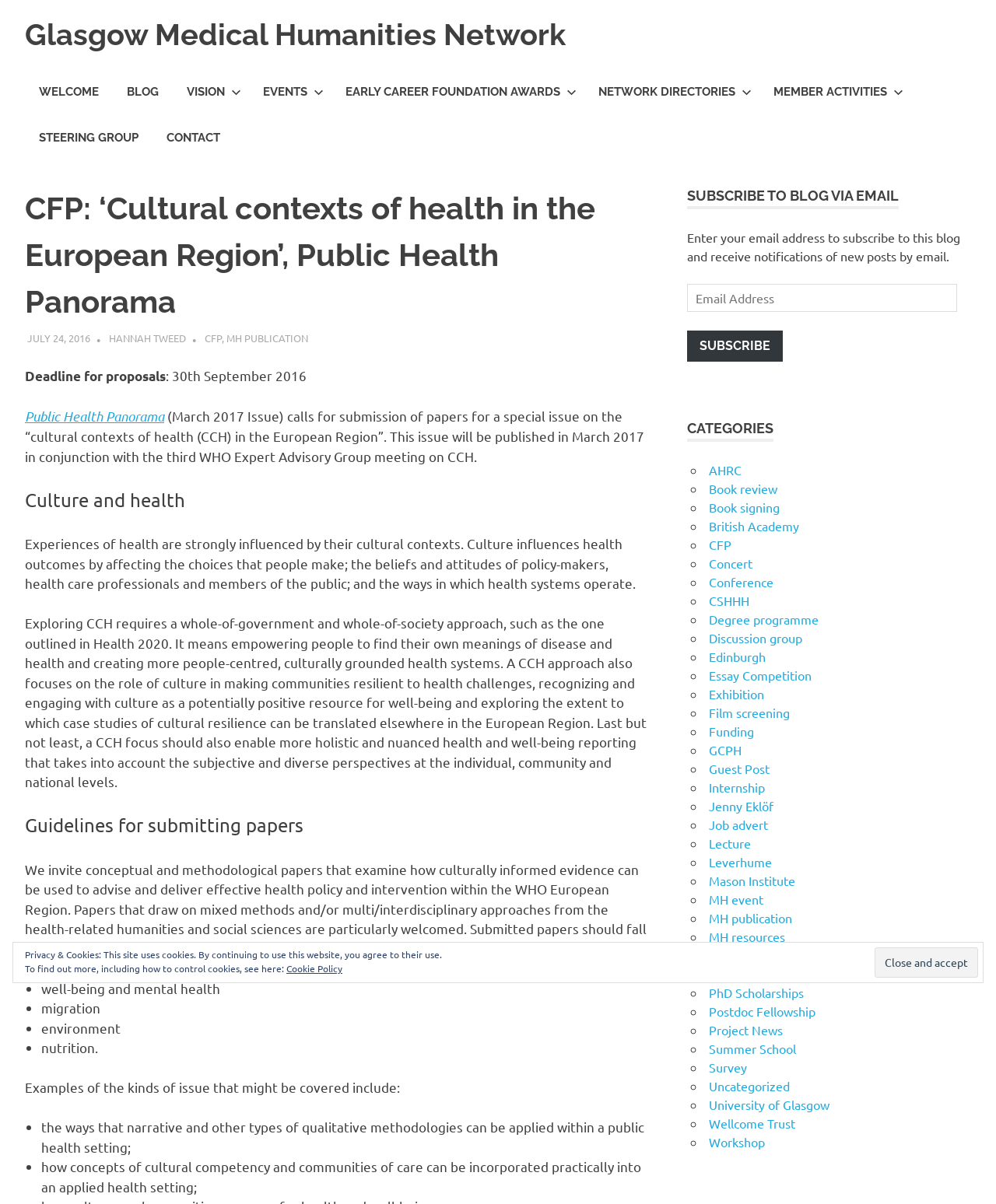Create a full and detailed caption for the entire webpage.

This webpage is about a call for papers (CFP) for a special issue of Public Health Panorama, a journal focused on the cultural contexts of health in the European Region. The page is divided into several sections. At the top, there is a navigation menu with links to different parts of the website, including "WELCOME", "BLOG", "VISION", "EVENTS", and more.

Below the navigation menu, there is a header section with a title "CFP: ‘Cultural contexts of health in the European Region’, Public Health Panorama" and a link to the journal's website. The title is followed by the author's name, "Hannah Tweed", and the date of the post, "JULY 24, 2016".

The main content of the page is divided into four sections. The first section provides an introduction to the special issue, explaining that it will be published in March 2017 and will focus on the cultural contexts of health in the European Region. The second section, "Culture and health", discusses the importance of considering cultural contexts in health policy and intervention.

The third section, "Guidelines for submitting papers", provides instructions for authors who wish to submit papers for the special issue. It explains that the journal is looking for conceptual and methodological papers that examine how culturally informed evidence can be used to advise and deliver effective health policy and intervention within the WHO European Region. The section also lists four broad focus areas for the papers: well-being and mental health, migration, environment, and nutrition.

The fourth section, "Examples of the kinds of issue that might be covered", provides more specific examples of the types of papers that might be suitable for the special issue. These include the application of narrative and qualitative methodologies in public health settings, the incorporation of cultural competency and communities of care into health settings, and more.

On the right-hand side of the page, there is a complementary section with several links to other parts of the website, including a subscription form to receive notifications of new blog posts by email, a list of categories, and a list of links to other websites and resources.